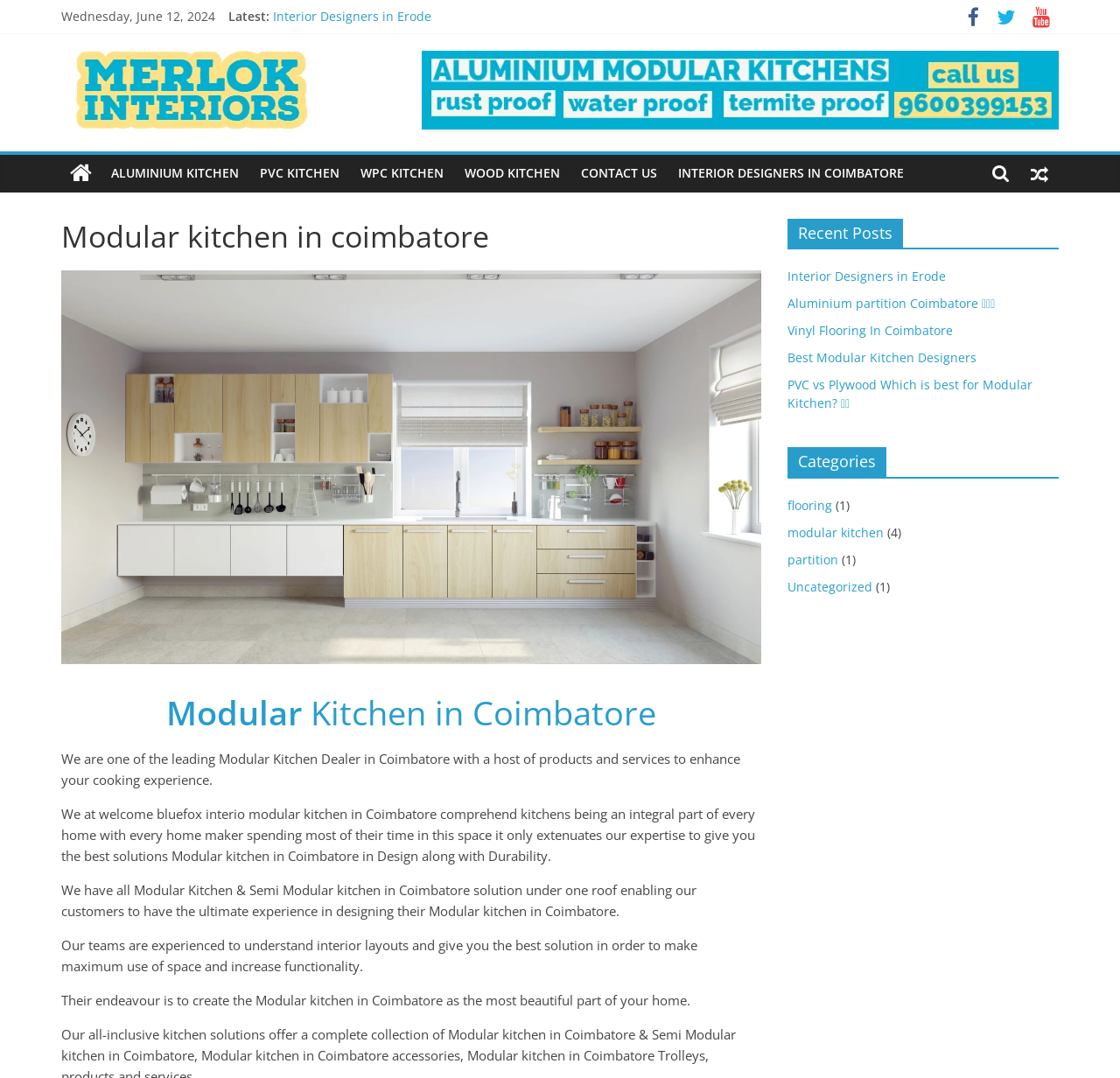What is the category of the post 'Interior Designers in Erode'?
Please give a well-detailed answer to the question.

The post 'Interior Designers in Erode' is listed under the category 'flooring', which is one of the categories mentioned on the webpage. This category is located in the right sidebar of the webpage, with coordinates [0.703, 0.415, 0.945, 0.557].